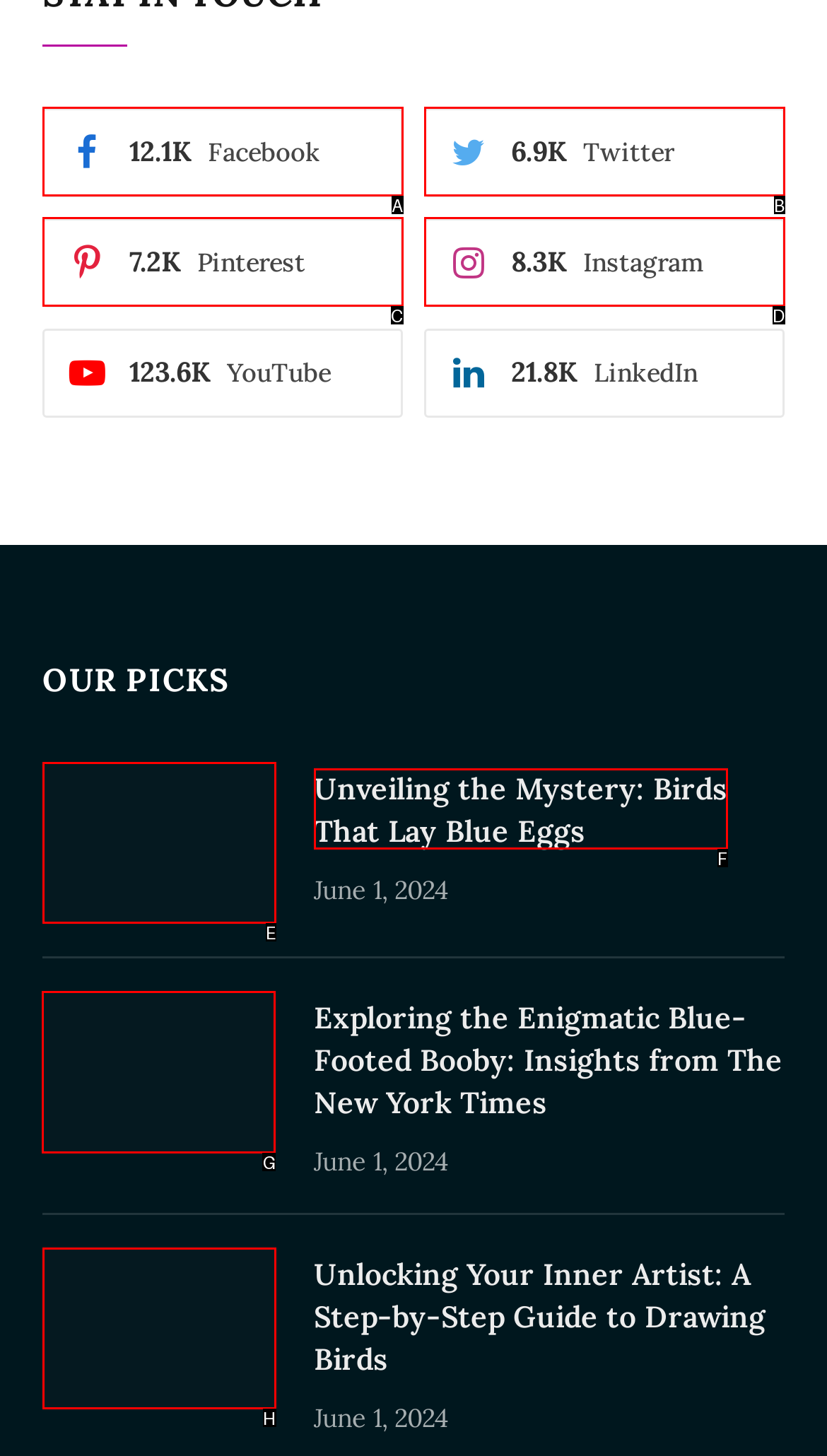Tell me which letter corresponds to the UI element that should be clicked to fulfill this instruction: Explore the enigmatic blue-footed booby
Answer using the letter of the chosen option directly.

G